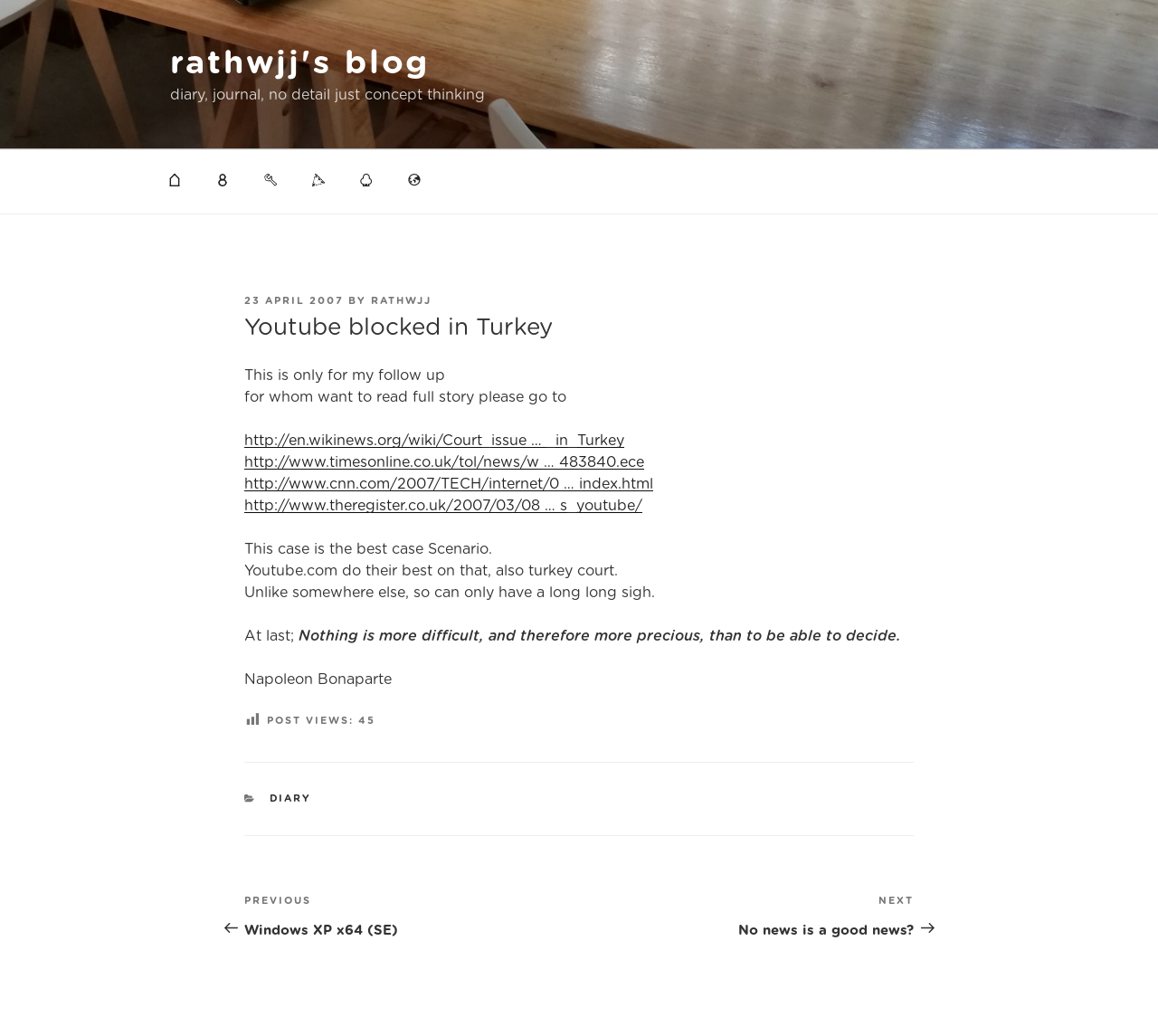What is the quote mentioned at the end of the blog post?
Please provide a single word or phrase as your answer based on the image.

Nothing is more difficult, and therefore more precious, than to be able to decide.